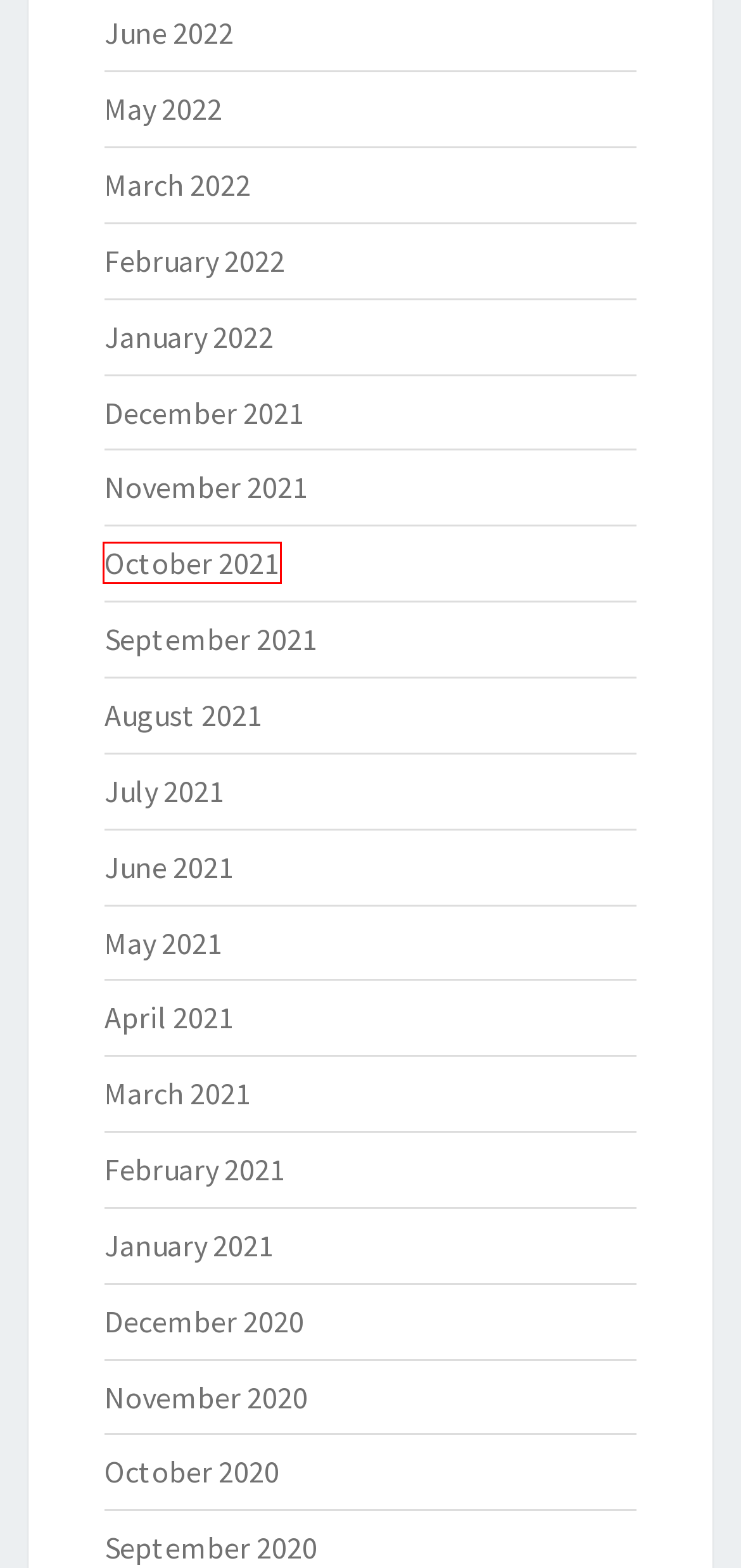Using the screenshot of a webpage with a red bounding box, pick the webpage description that most accurately represents the new webpage after the element inside the red box is clicked. Here are the candidates:
A. July 2021 – Paul Luvera Journal
B. October 2021 – Paul Luvera Journal
C. May 2022 – Paul Luvera Journal
D. February 2022 – Paul Luvera Journal
E. March 2021 – Paul Luvera Journal
F. November 2020 – Paul Luvera Journal
G. March 2022 – Paul Luvera Journal
H. June 2021 – Paul Luvera Journal

B